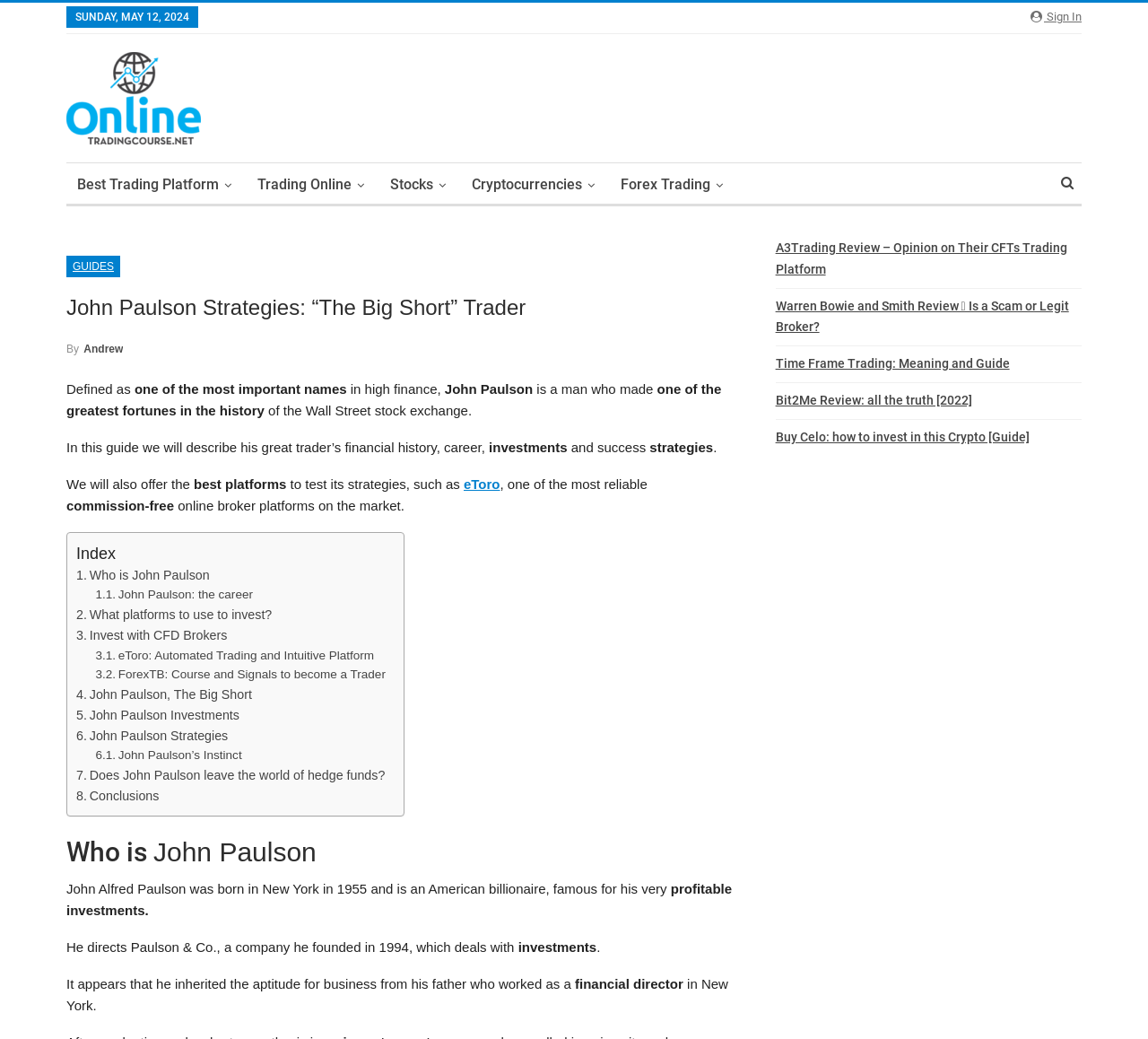Provide a thorough and detailed response to the question by examining the image: 
What is the name of the trader known for 'The Big Short'?

The webpage is about John Paulson, a famous trader known for 'The Big Short'. The heading 'John Paulson Strategies: “The Big Short” Trader' and the text 'John Paulson is a man who made one of the greatest fortunes in the history of the Wall Street stock exchange.' indicate that John Paulson is the trader known for 'The Big Short'.